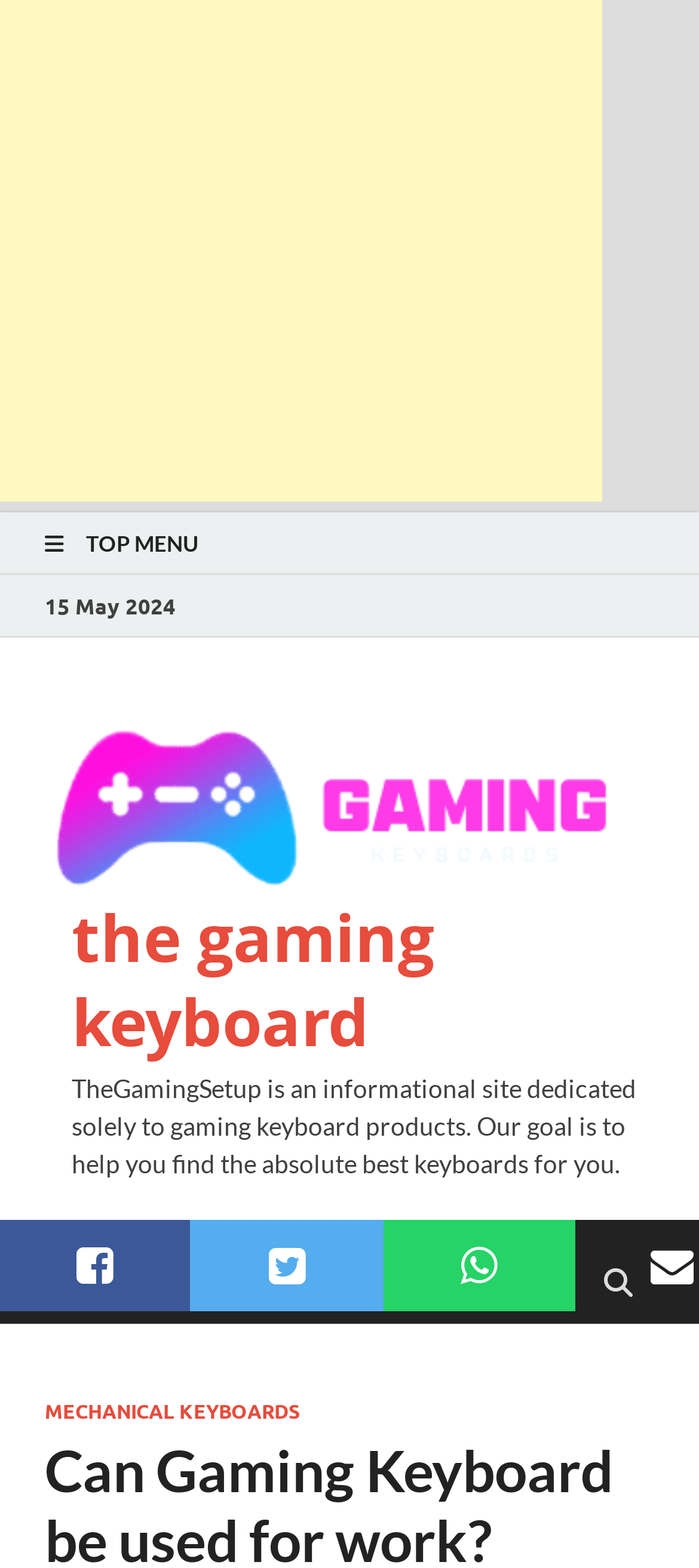Are there any social media links on the webpage?
Using the picture, provide a one-word or short phrase answer.

Yes